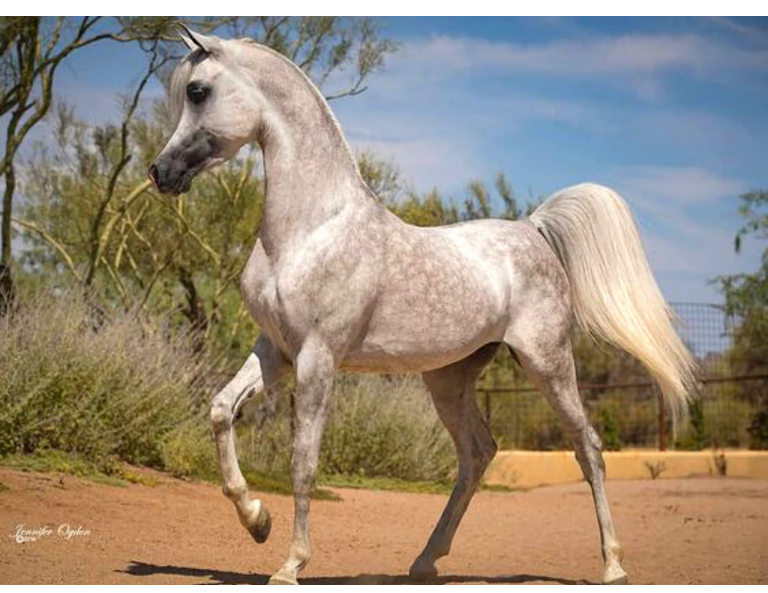Illustrate the scene in the image with a detailed description.

This stunning image showcases an Arabian horse, renowned for its beauty and grace. The horse stands majestically in a natural setting, highlighting its unique head shape and lofty tail carriage. With a beautifully groomed coat that subtly shimmers in shades of grey, the horse moves with a refined poise, reflecting the breed's storied history. Originating from the Arabian Peninsula, Arabian horses are celebrated not only for their physical attributes but also for their endurance, speed, and strong bones, making them a favorite among horse enthusiasts worldwide. This photograph captures the essence of what makes Arabian horses some of the most beloved and beautiful creatures in the equestrian world.